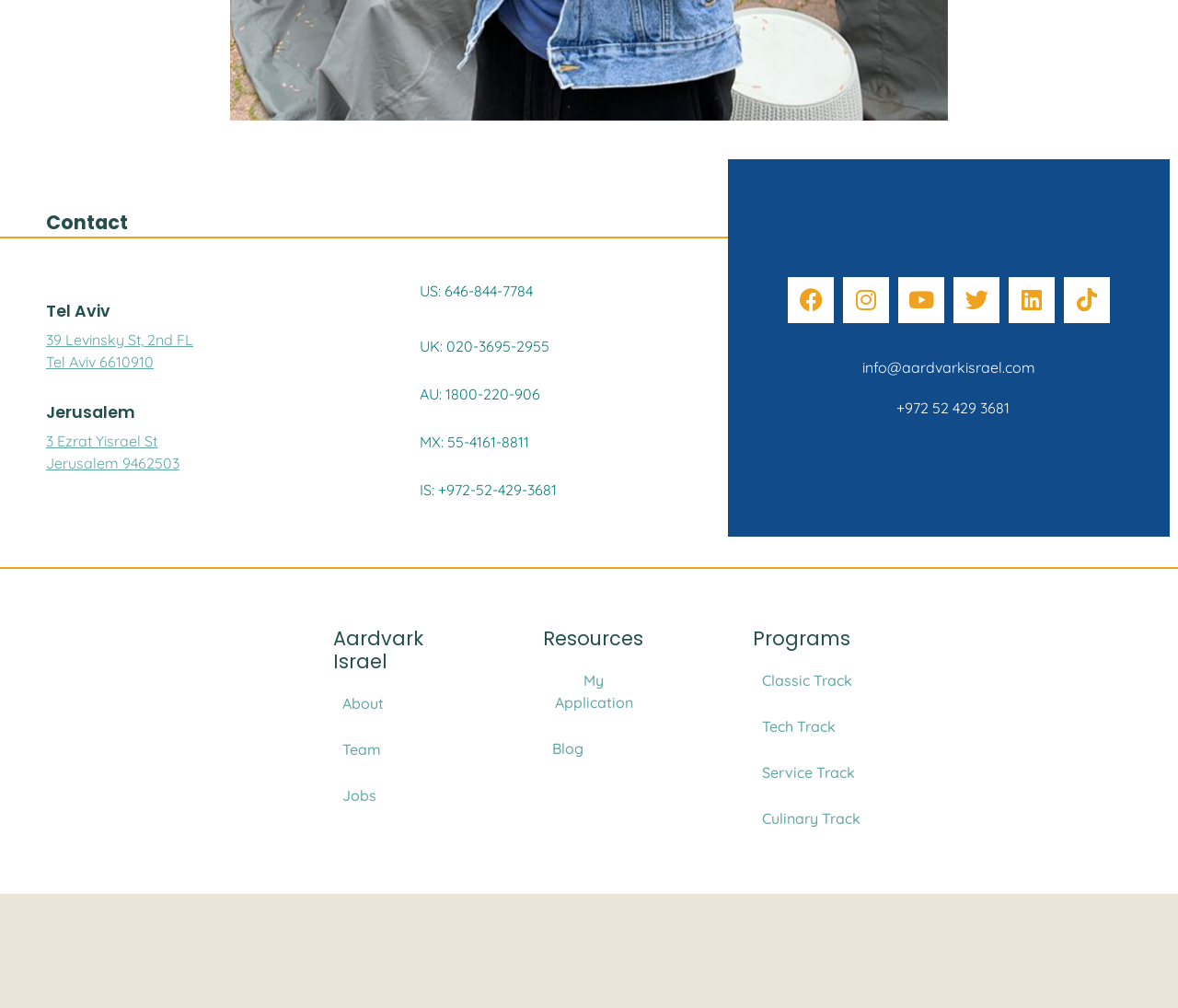Please determine the bounding box coordinates of the clickable area required to carry out the following instruction: "Support the journalism by contributing". The coordinates must be four float numbers between 0 and 1, represented as [left, top, right, bottom].

None